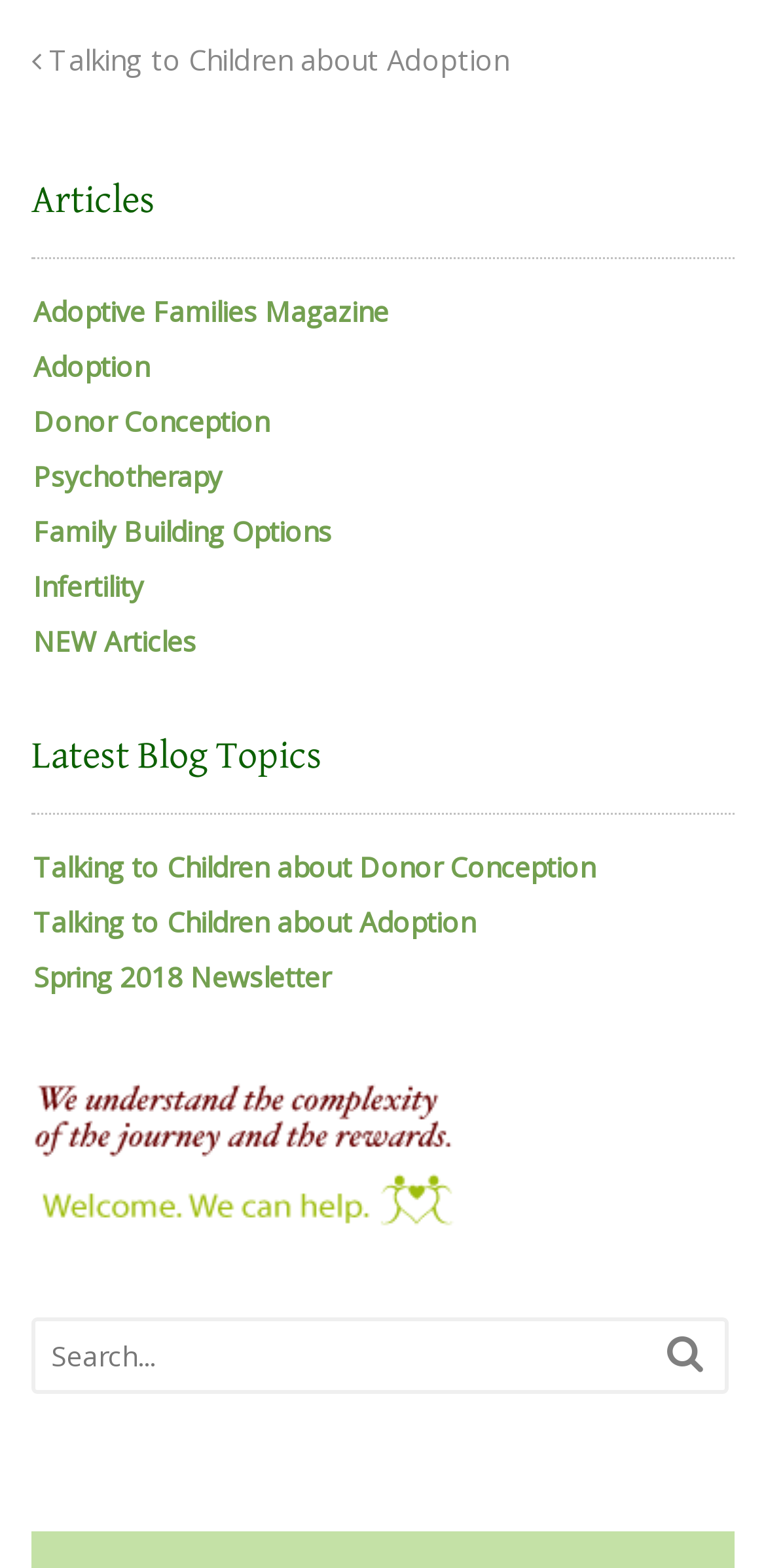Utilize the information from the image to answer the question in detail:
How many links are there under the 'Latest Blog Topics' heading?

I counted the number of links under the 'Latest Blog Topics' heading and found that there are three links: 'Talking to Children about Donor Conception', 'Talking to Children about Adoption', and 'Spring 2018 Newsletter'.